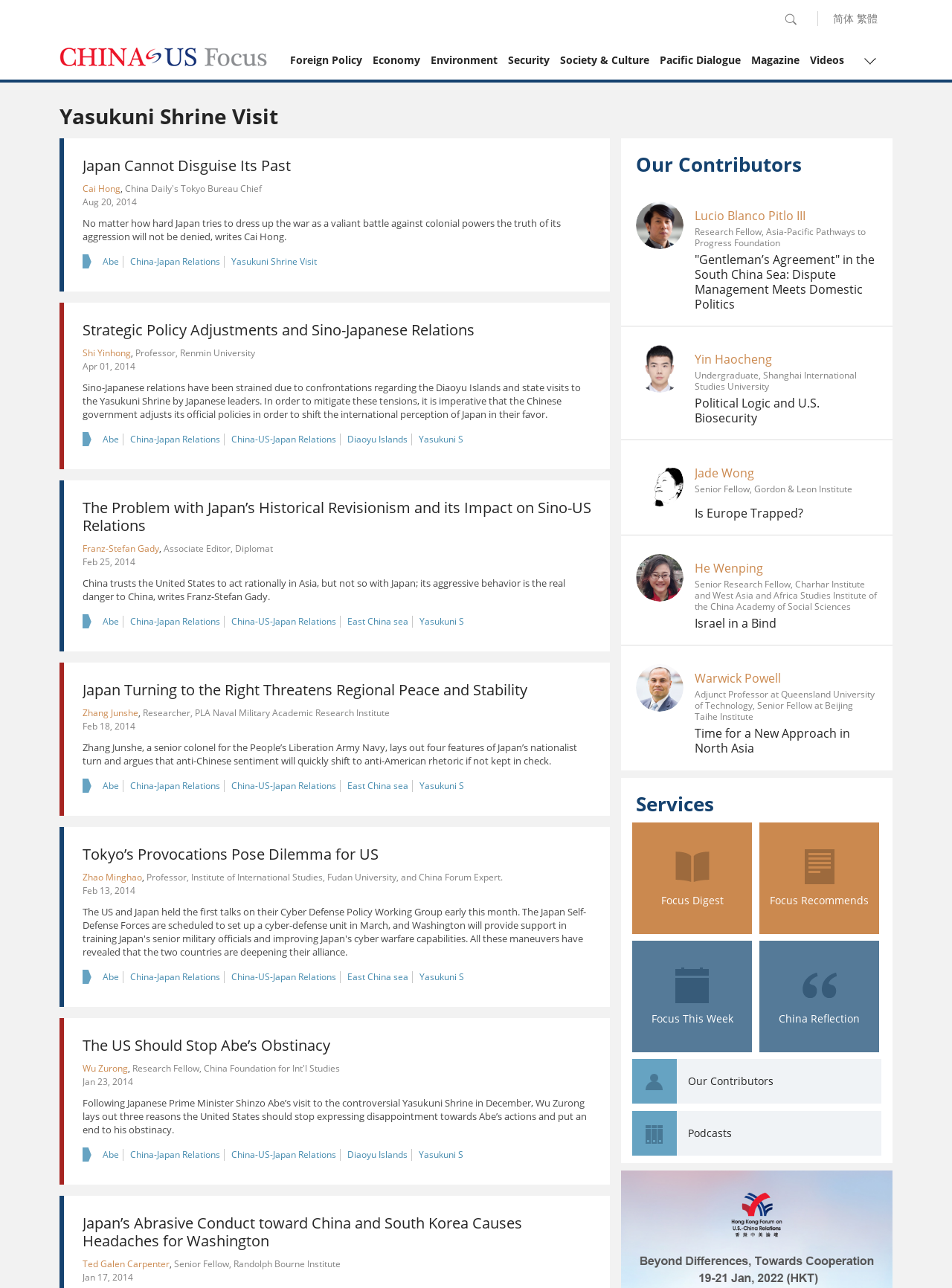Please provide the bounding box coordinate of the region that matches the element description: 繁體. Coordinates should be in the format (top-left x, top-left y, bottom-right x, bottom-right y) and all values should be between 0 and 1.

[0.9, 0.009, 0.922, 0.02]